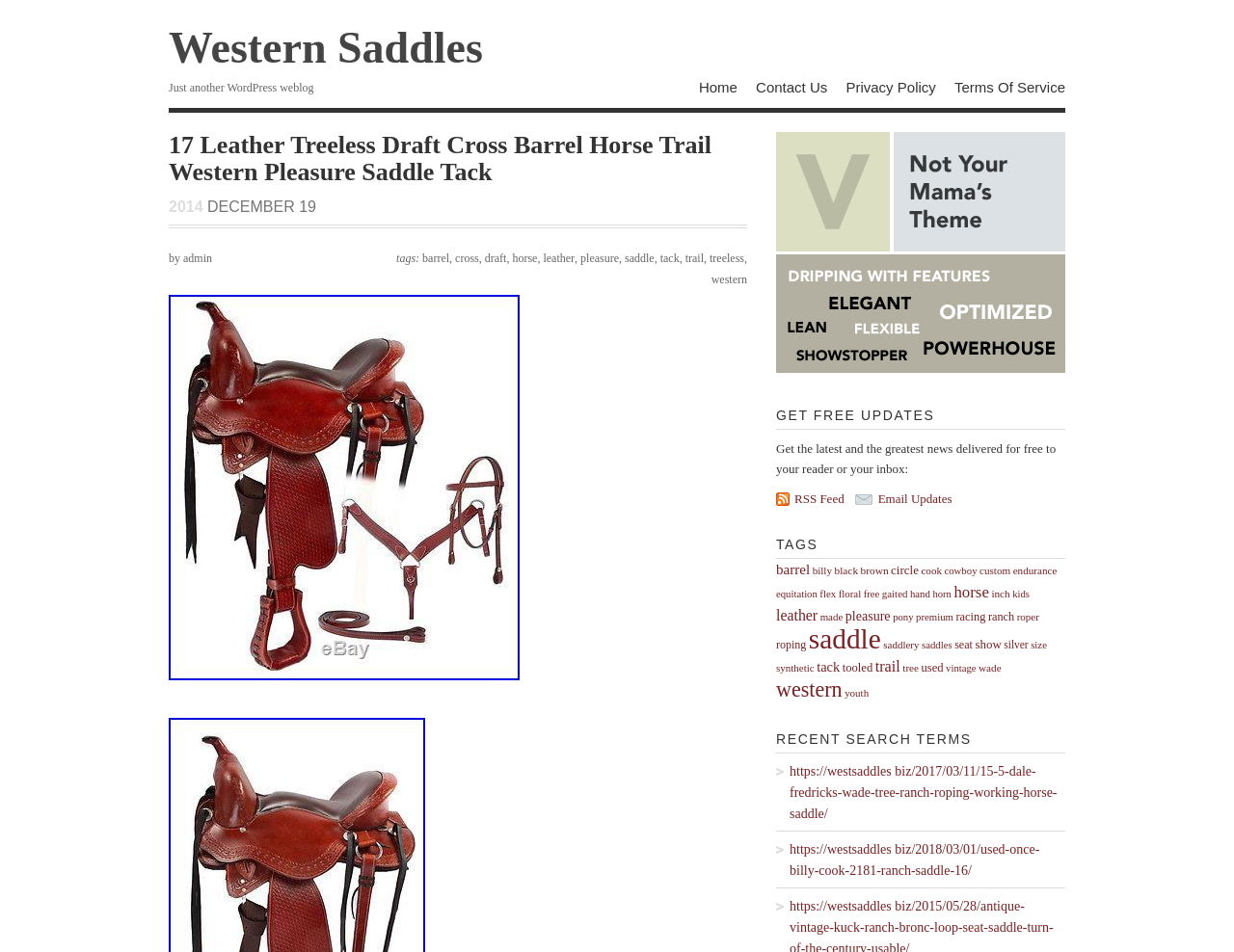Determine the bounding box coordinates of the UI element described below. Use the format (top-left x, top-left y, bottom-right x, bottom-right y) with floating point numbers between 0 and 1: Terms Of Service

[0.773, 0.083, 0.863, 0.1]